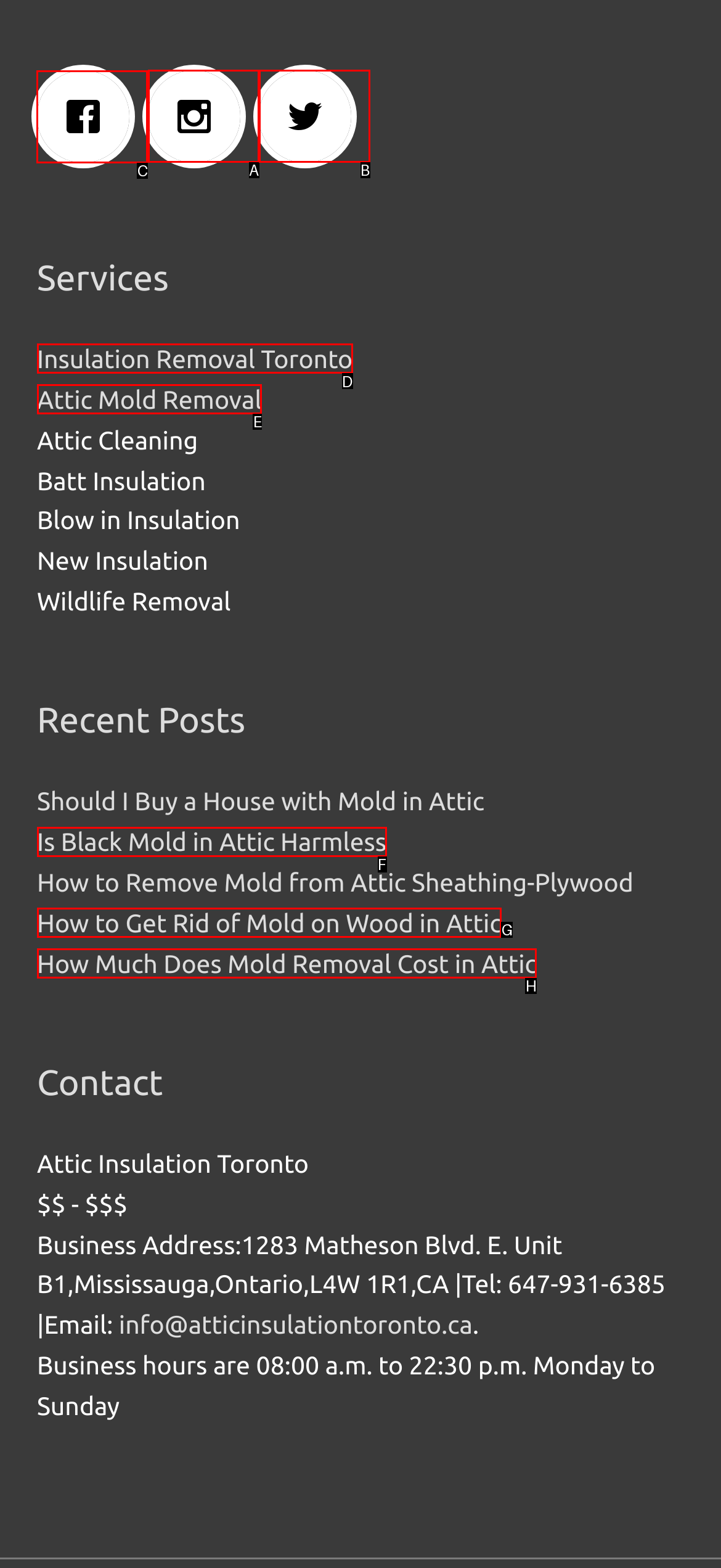Tell me which element should be clicked to achieve the following objective: Click on Facebook link
Reply with the letter of the correct option from the displayed choices.

C